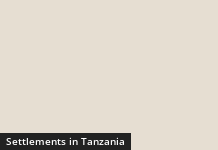Explain the image in a detailed and thorough manner.

The image features a prominent heading titled "Settlements in Tanzania." This text suggests a focus on the various habitats, communities, and infrastructural developments within Tanzania. The design of the image conveys a sense of exploration and information sharing, as it likely corresponds to articles or resources that delve into the living conditions, cultural aspects, and economic factors affecting these settlements. The clean aesthetic encourages readers to engage with the content related to this topic. Such information may appeal to individuals interested in geography, cultural studies, or regional development.